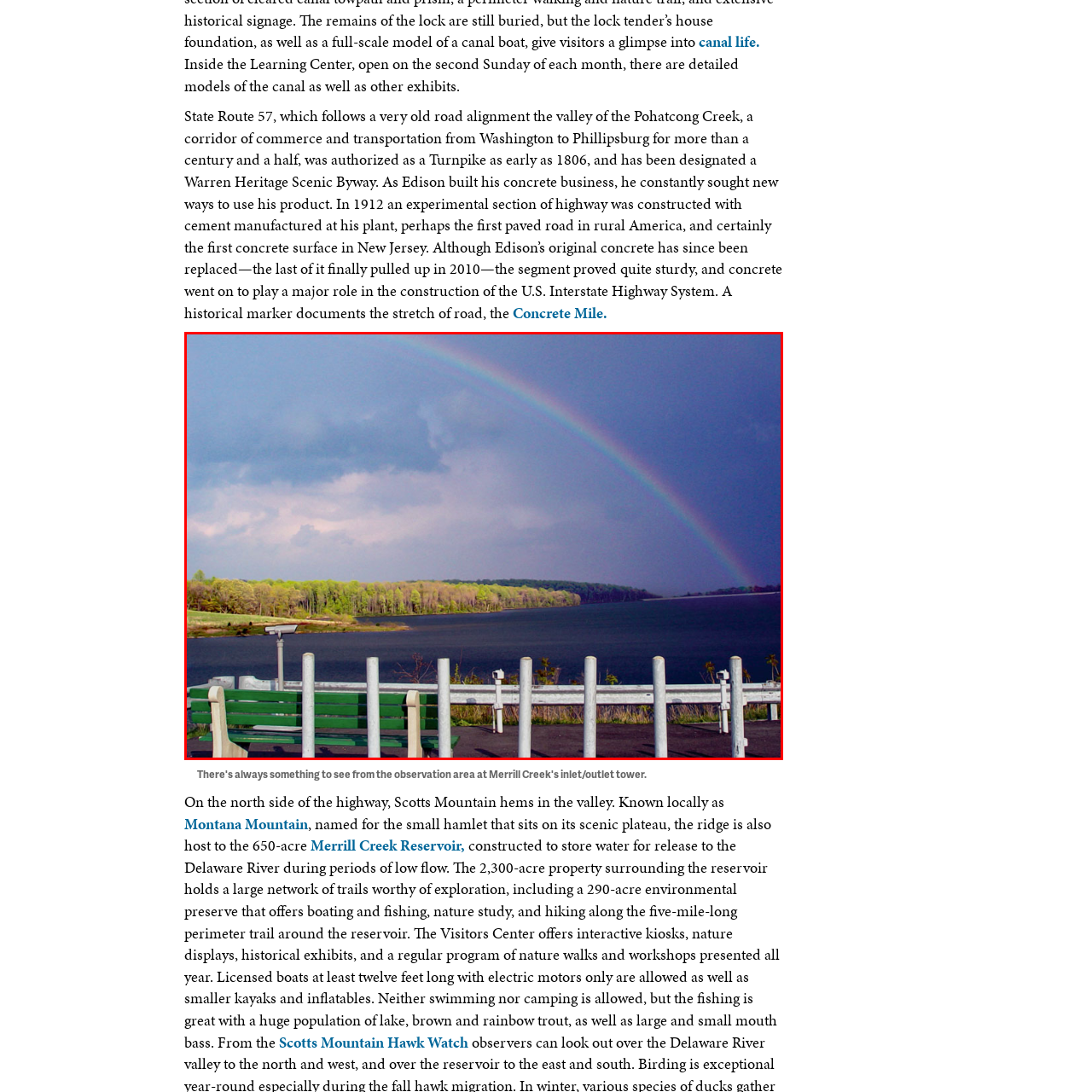Focus on the content within the red box and provide a succinct answer to this question using just one word or phrase: 
What is the purpose of the railing along the edge?

Providing safety